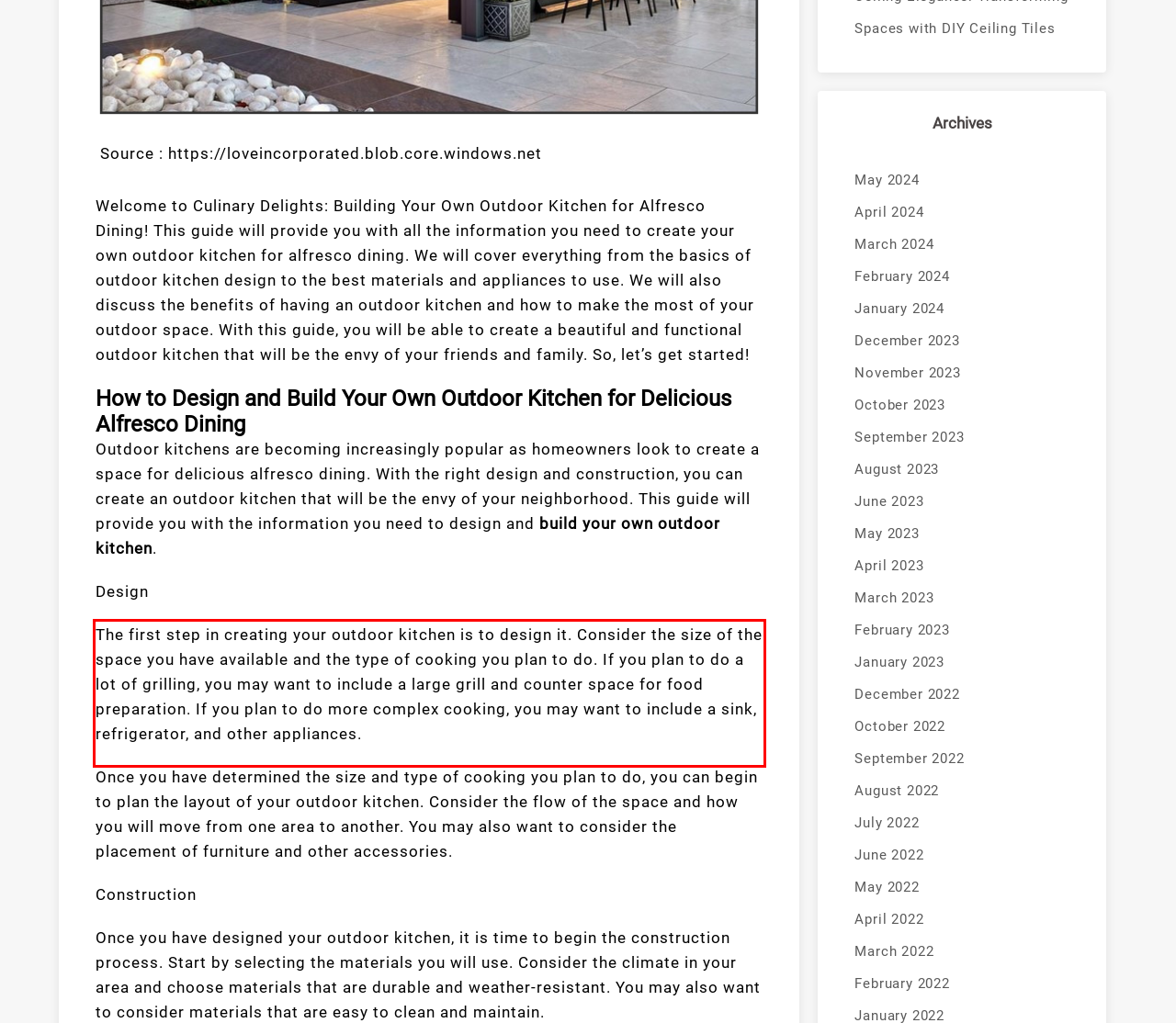Using the provided screenshot, read and generate the text content within the red-bordered area.

The first step in creating your outdoor kitchen is to design it. Consider the size of the space you have available and the type of cooking you plan to do. If you plan to do a lot of grilling, you may want to include a large grill and counter space for food preparation. If you plan to do more complex cooking, you may want to include a sink, refrigerator, and other appliances.